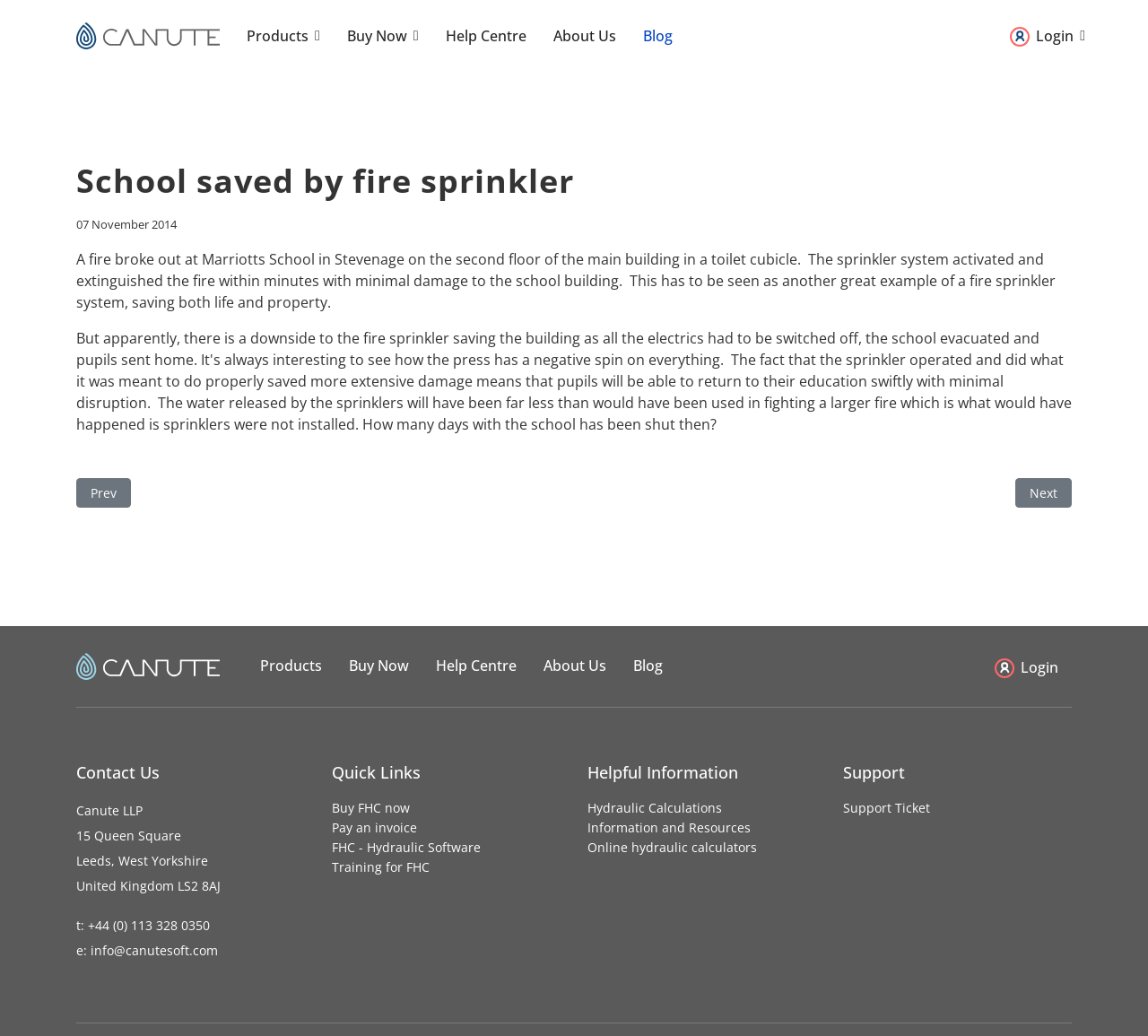Determine the bounding box coordinates of the area to click in order to meet this instruction: "Open the 'Support Ticket' page".

[0.734, 0.771, 0.934, 0.79]